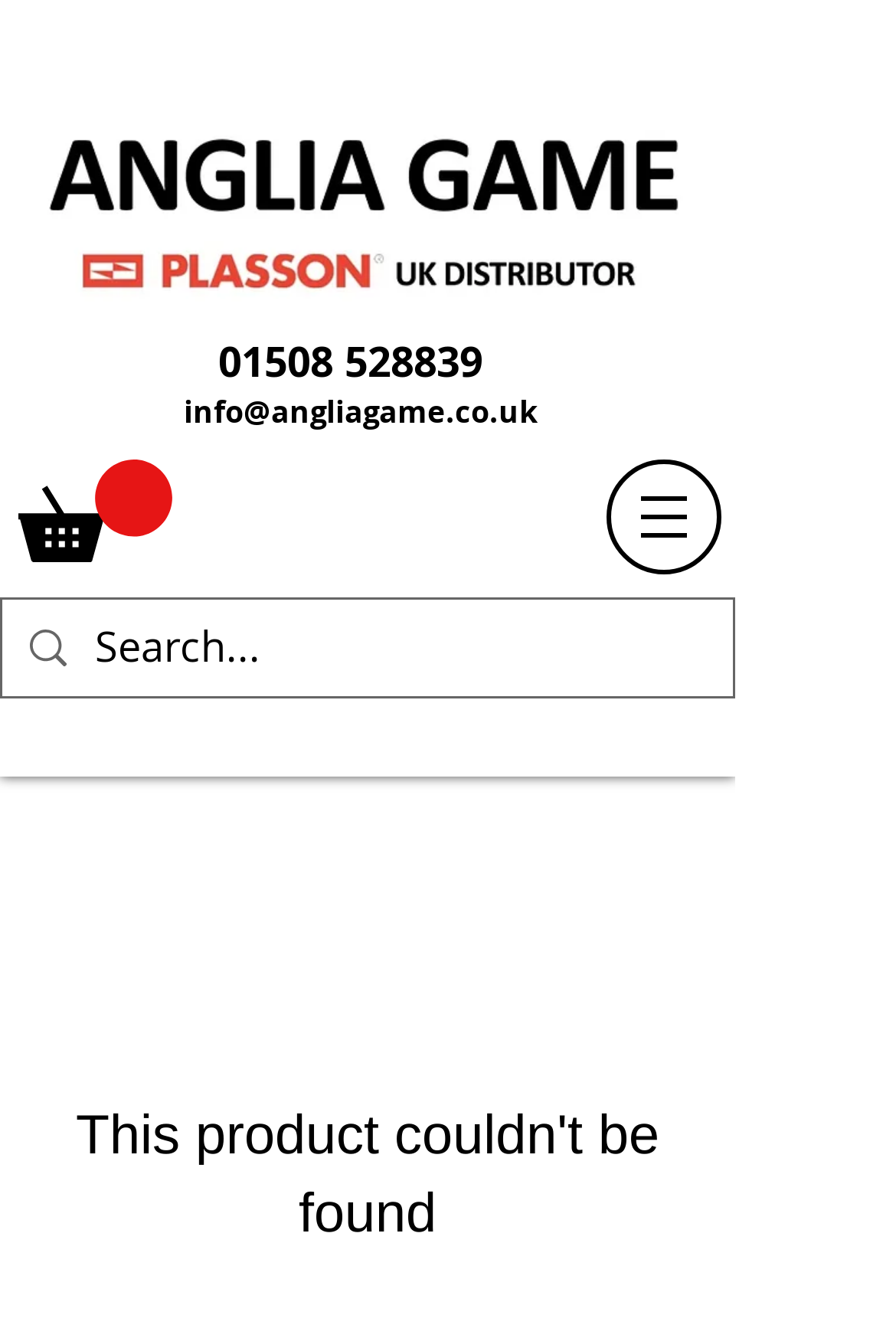Show the bounding box coordinates for the HTML element as described: "alt="LOR-Logo-Stacked-CMYK"".

None